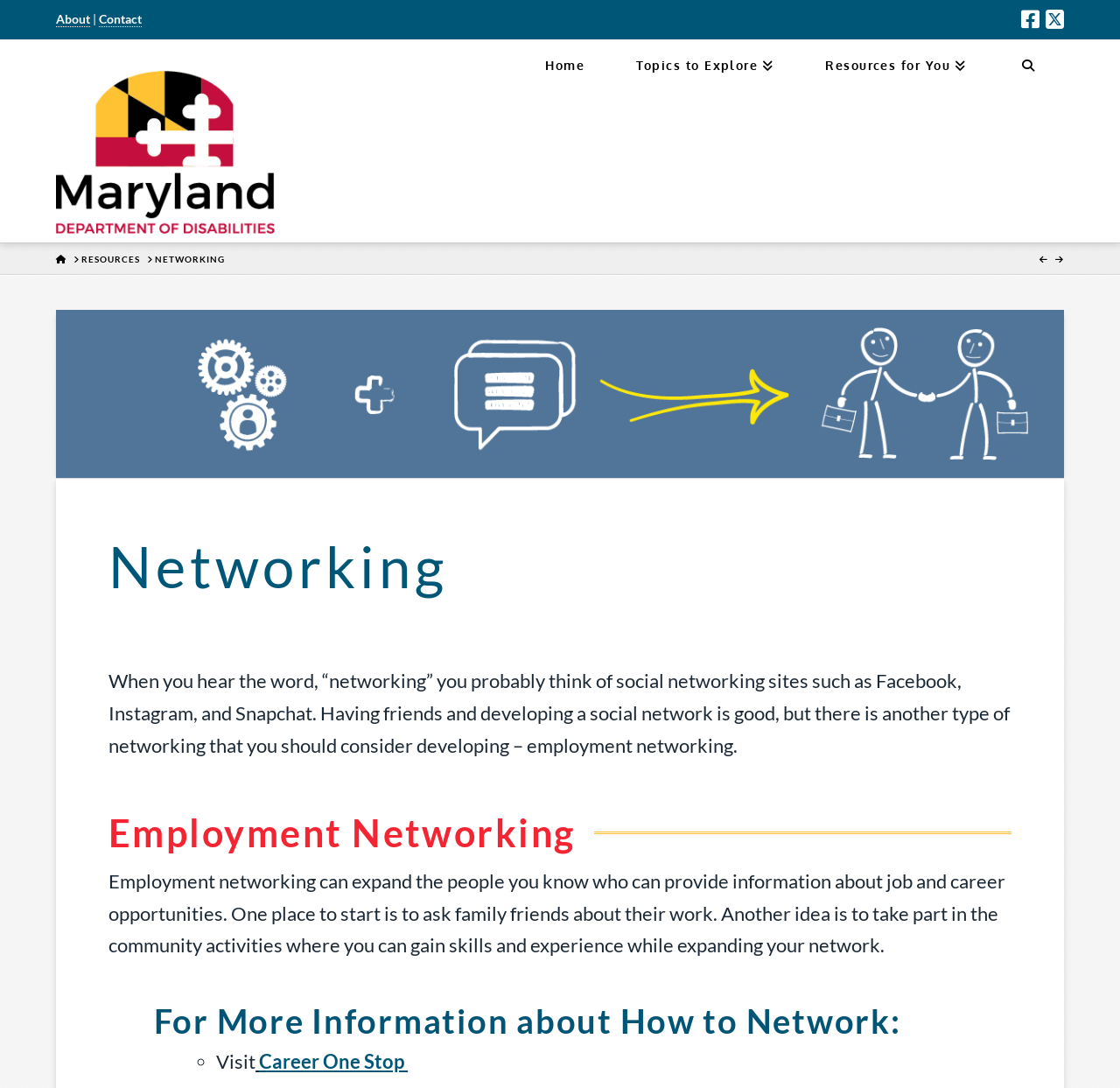Please determine the bounding box coordinates of the element to click in order to execute the following instruction: "Visit Facebook". The coordinates should be four float numbers between 0 and 1, specified as [left, top, right, bottom].

[0.912, 0.008, 0.928, 0.027]